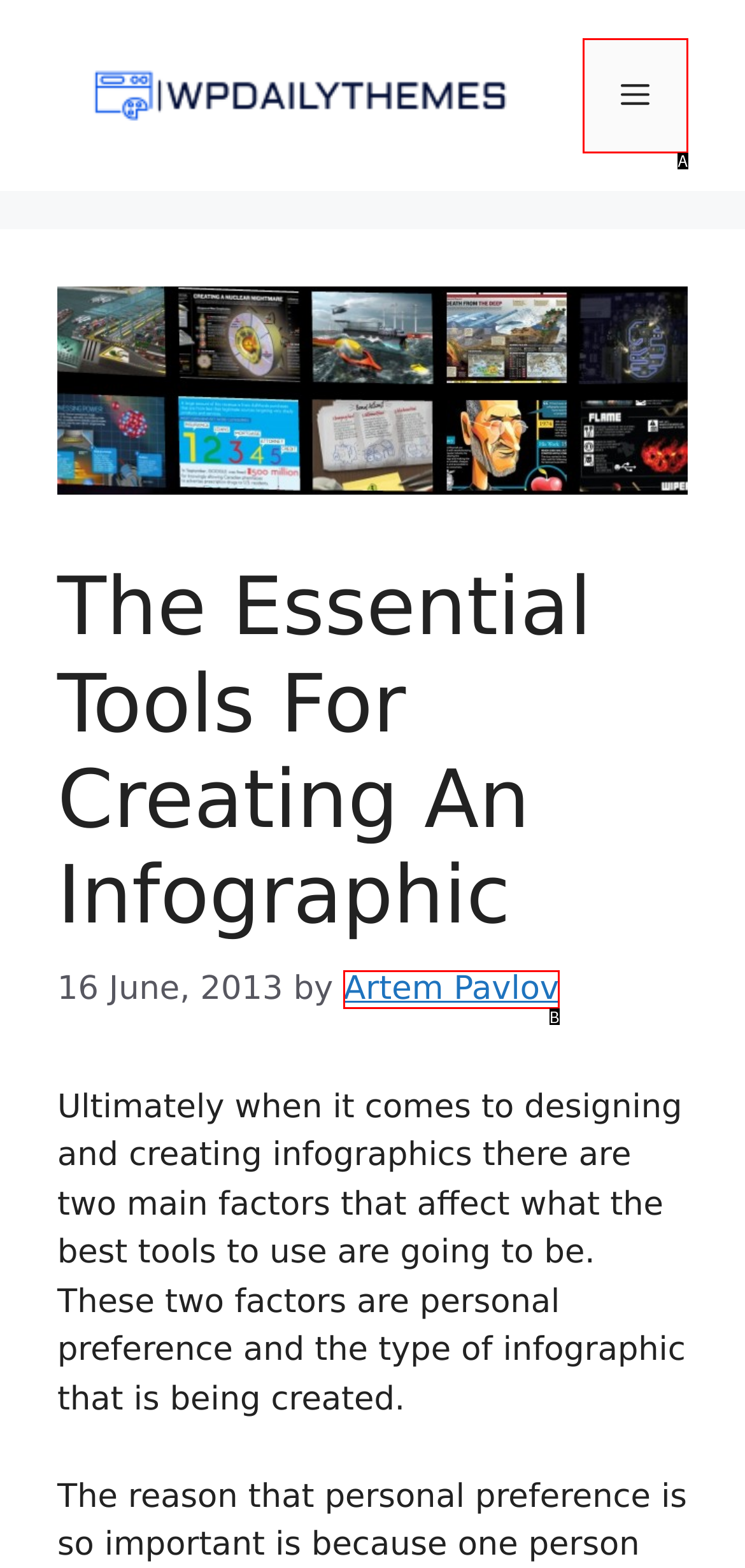Determine which HTML element matches the given description: Artem Pavlov. Provide the corresponding option's letter directly.

B